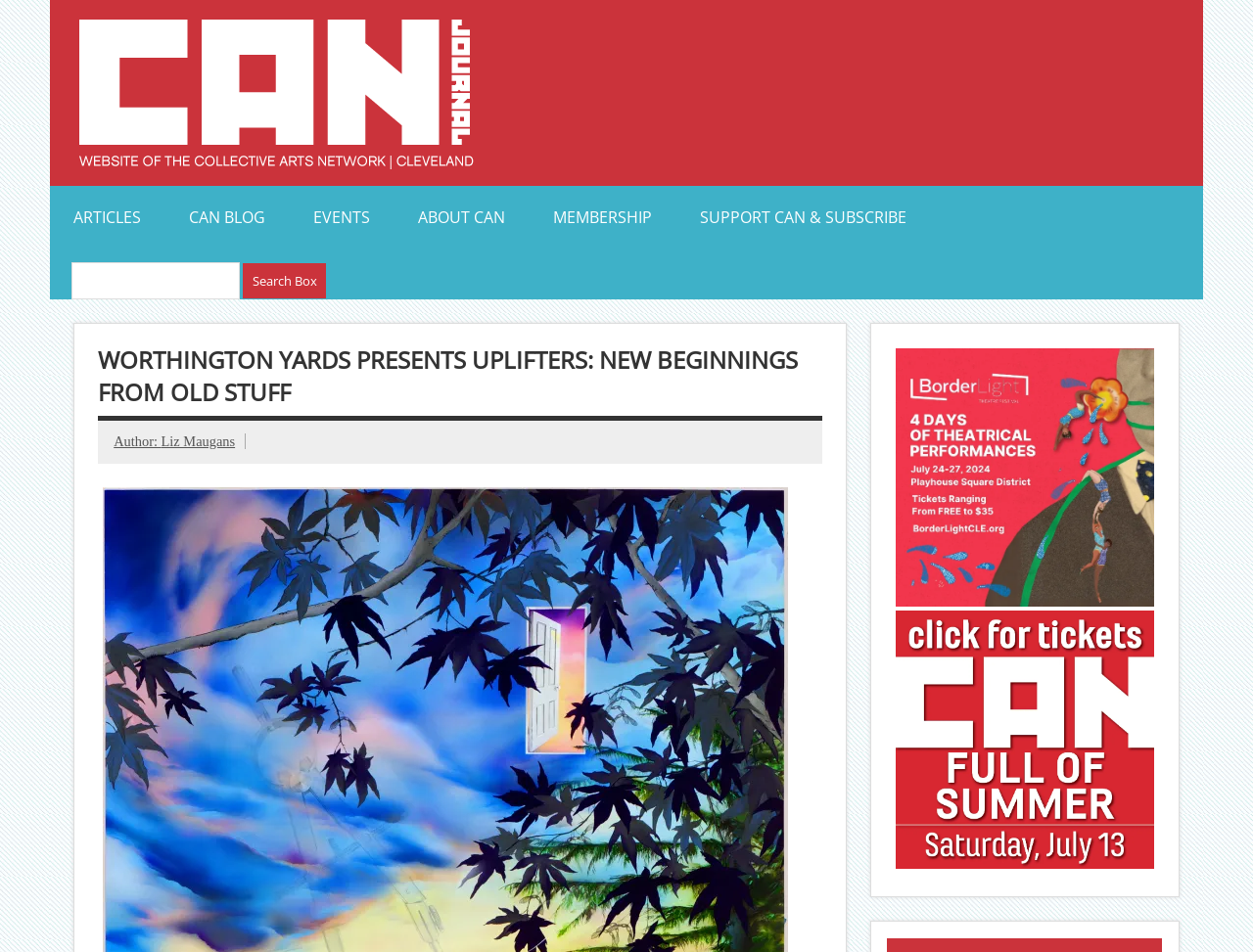Indicate the bounding box coordinates of the element that needs to be clicked to satisfy the following instruction: "Learn about membership". The coordinates should be four float numbers between 0 and 1, i.e., [left, top, right, bottom].

[0.423, 0.195, 0.539, 0.261]